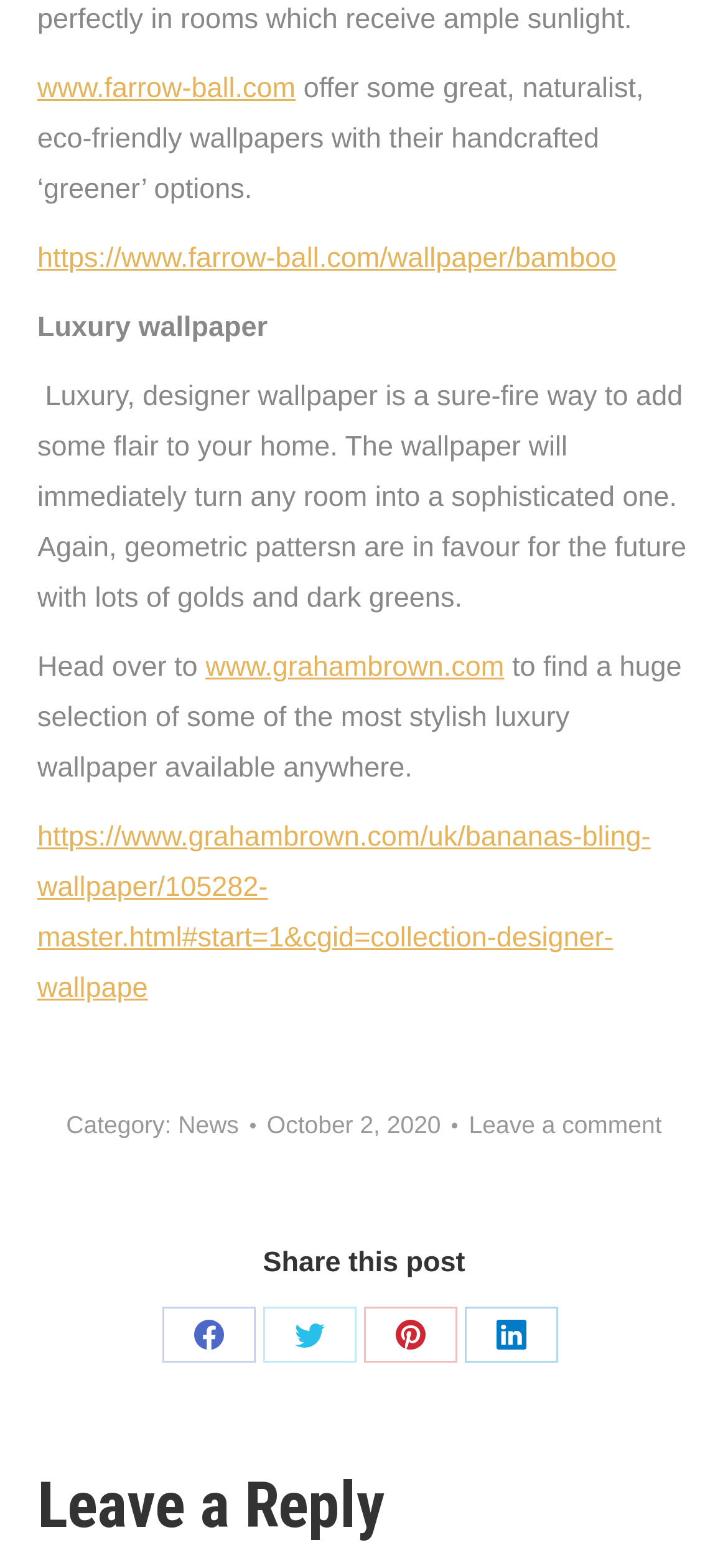Find the bounding box coordinates for the area that must be clicked to perform this action: "Explore luxury wallpaper options".

[0.051, 0.199, 0.368, 0.219]